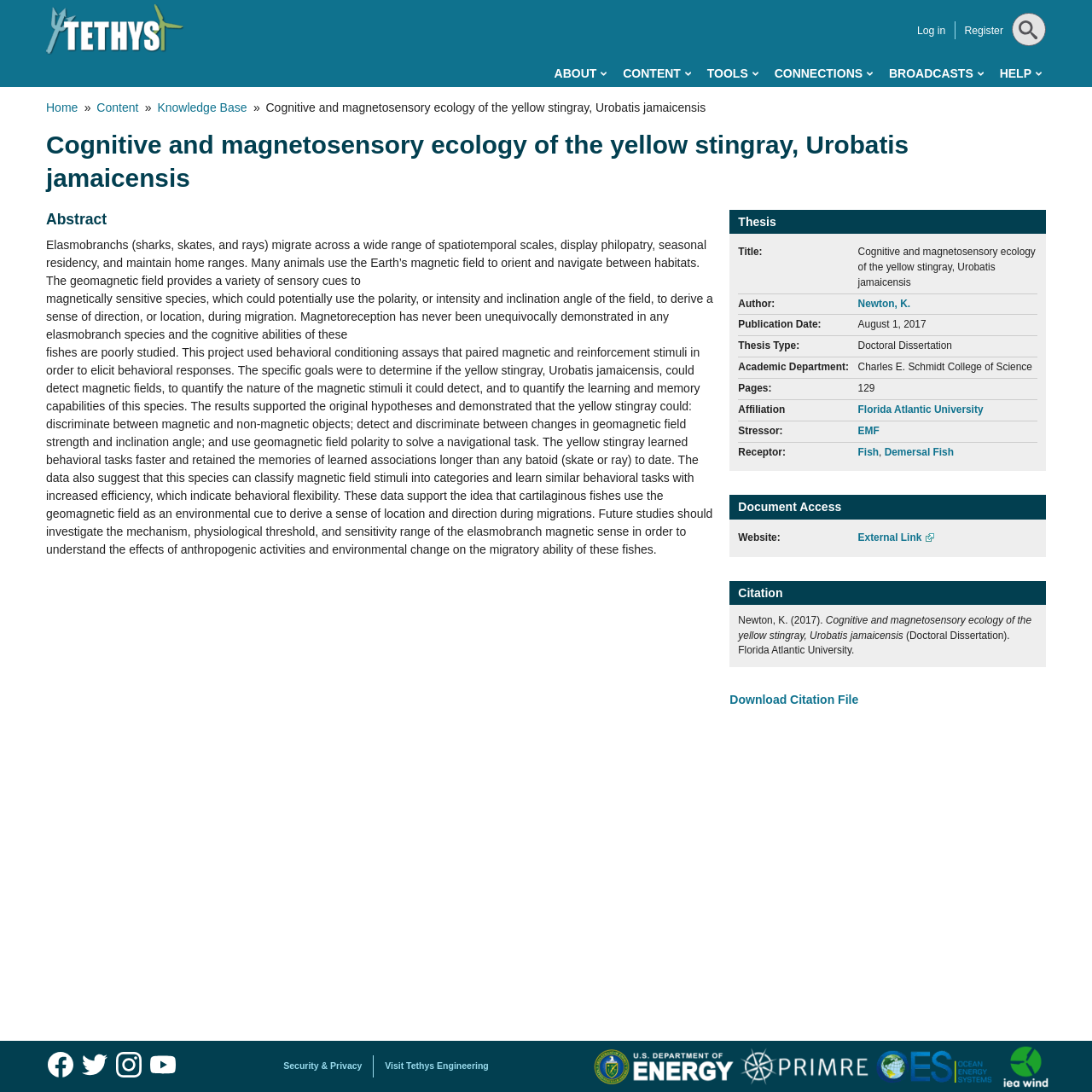Using the description: "By Connect Gujarat Desk", determine the UI element's bounding box coordinates. Ensure the coordinates are in the format of four float numbers between 0 and 1, i.e., [left, top, right, bottom].

None